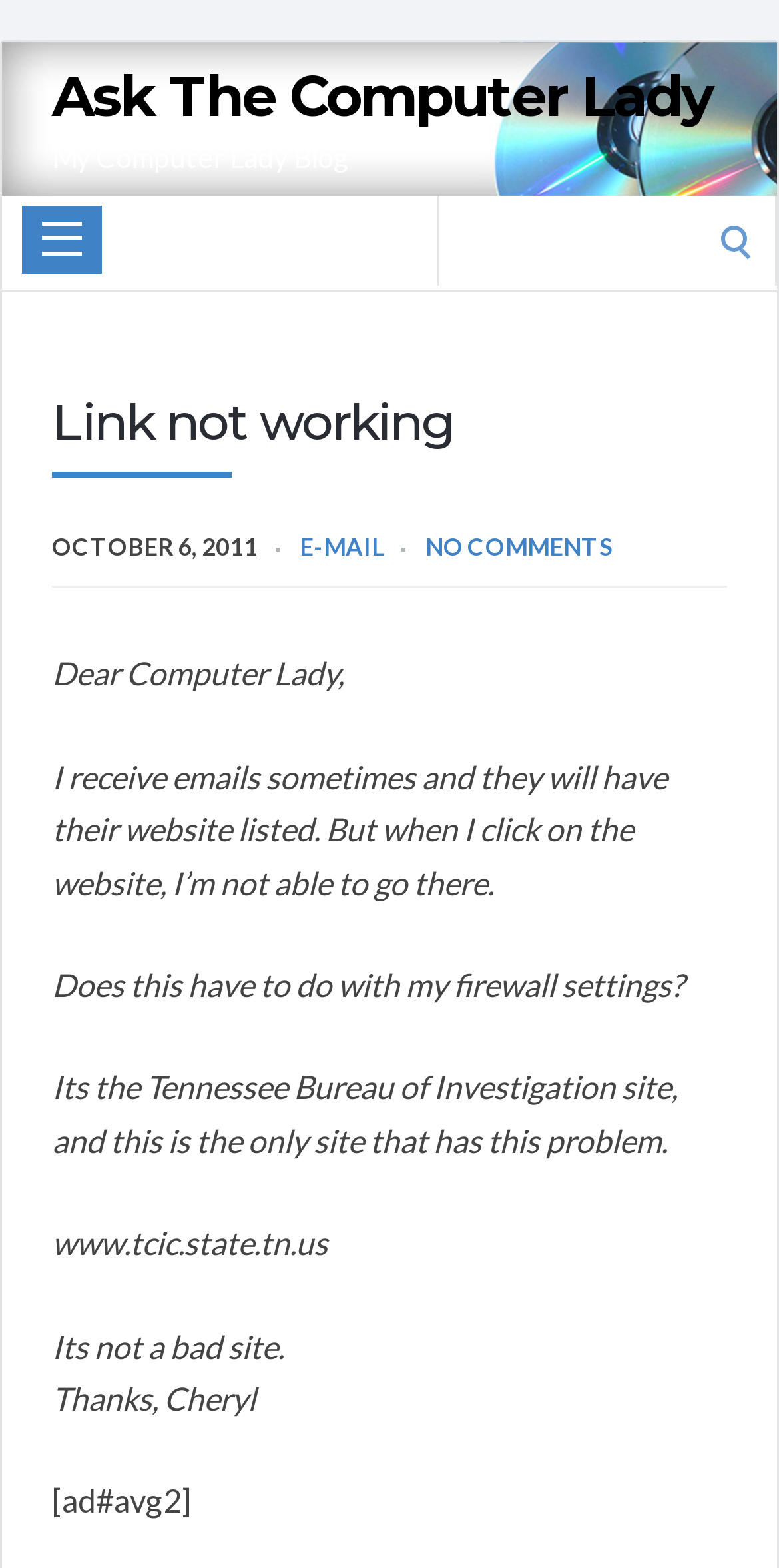What is the problem that the user is experiencing?
Please ensure your answer to the question is detailed and covers all necessary aspects.

I found the problem that the user is experiencing by reading the heading element that contains the problem description, which is 'Link not working', located at the top of the webpage.